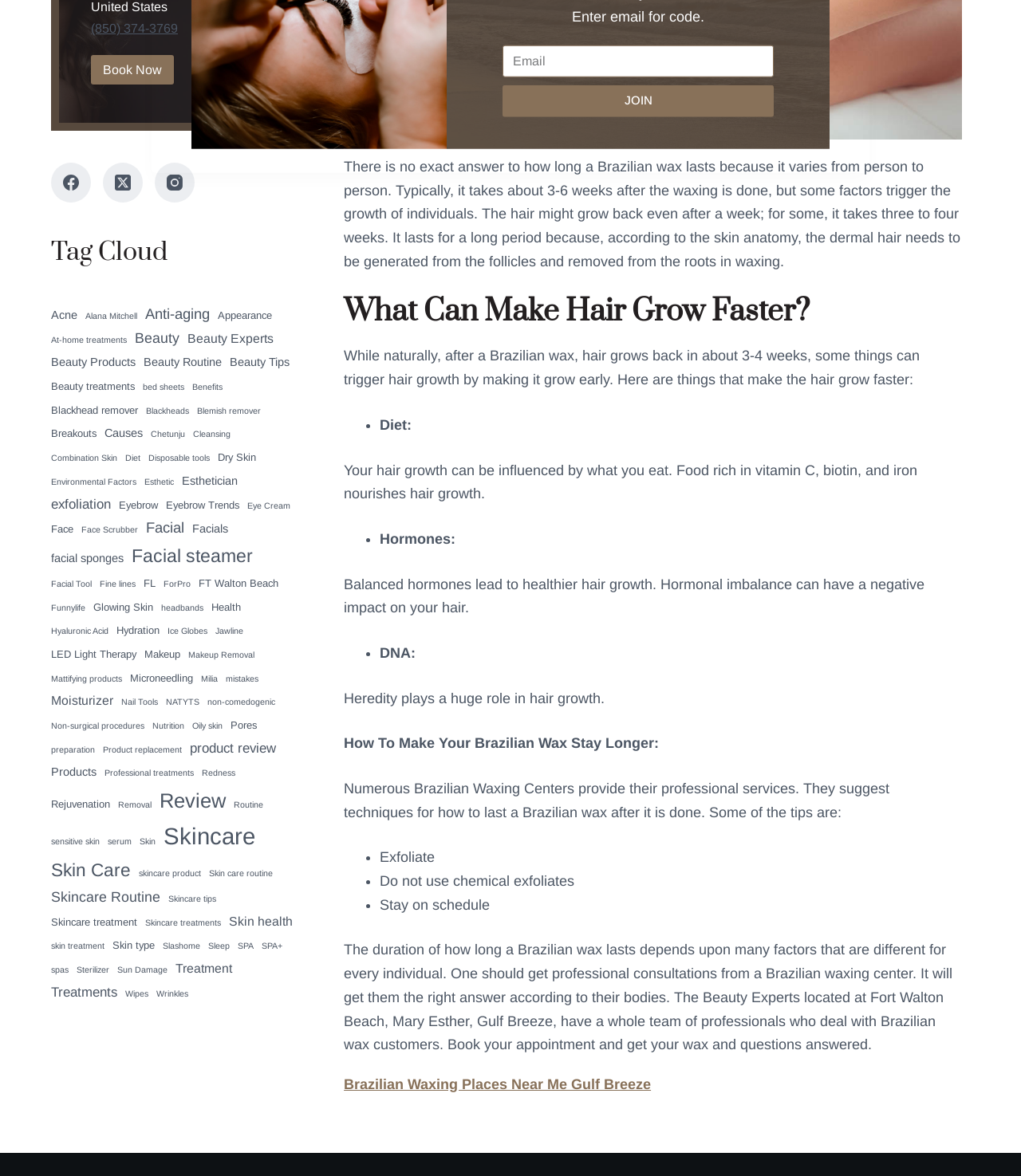Determine the bounding box for the UI element as described: "non-comedogenic". The coordinates should be represented as four float numbers between 0 and 1, formatted as [left, top, right, bottom].

[0.203, 0.591, 0.27, 0.603]